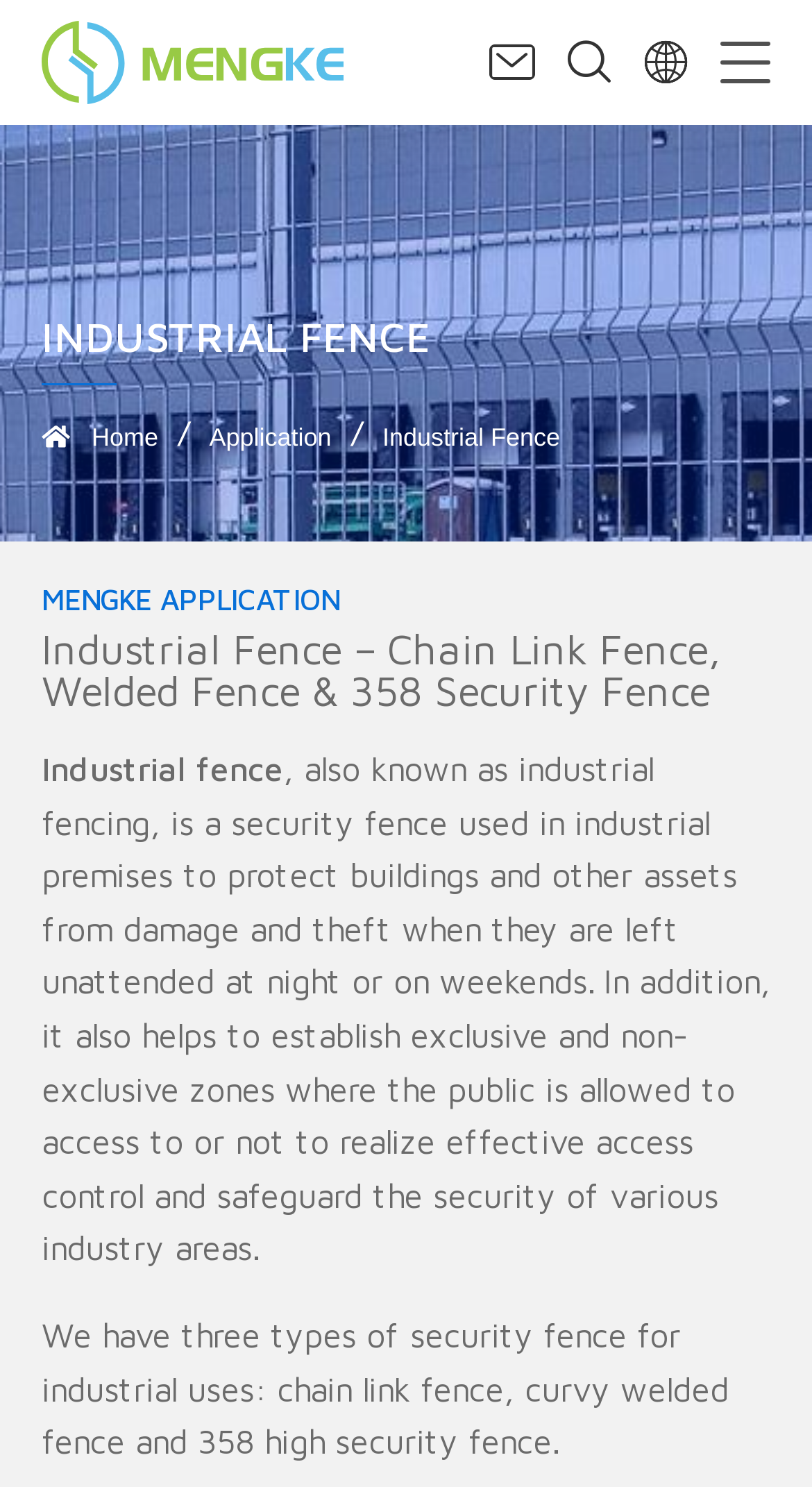Provide a comprehensive description of the webpage.

The webpage is about industrial fences, specifically highlighting the importance of security fences for industrial premises. At the top left, there is a logo of Anping Mengke Wire Mesh Manufacture Co., Limited, accompanied by a link. Next to the logo, there is a search bar with a search button and a textbox. 

Below the logo, there are navigation links, including "Home" and "Application", which are positioned horizontally. Underneath these links, there is a heading that reads "Industrial Fence – Chain Link Fence, Welded Fence & 358 Security Fence". 

The main content of the webpage is divided into three paragraphs. The first paragraph explains the purpose of industrial fences, which is to protect buildings and assets from damage and theft. The second paragraph is not present. The third paragraph lists the three types of security fences offered, namely chain link fence, curvy welded fence, and 358 high security fence. These paragraphs are positioned vertically, with the first paragraph starting from the top left and the third paragraph ending at the bottom right of the page.